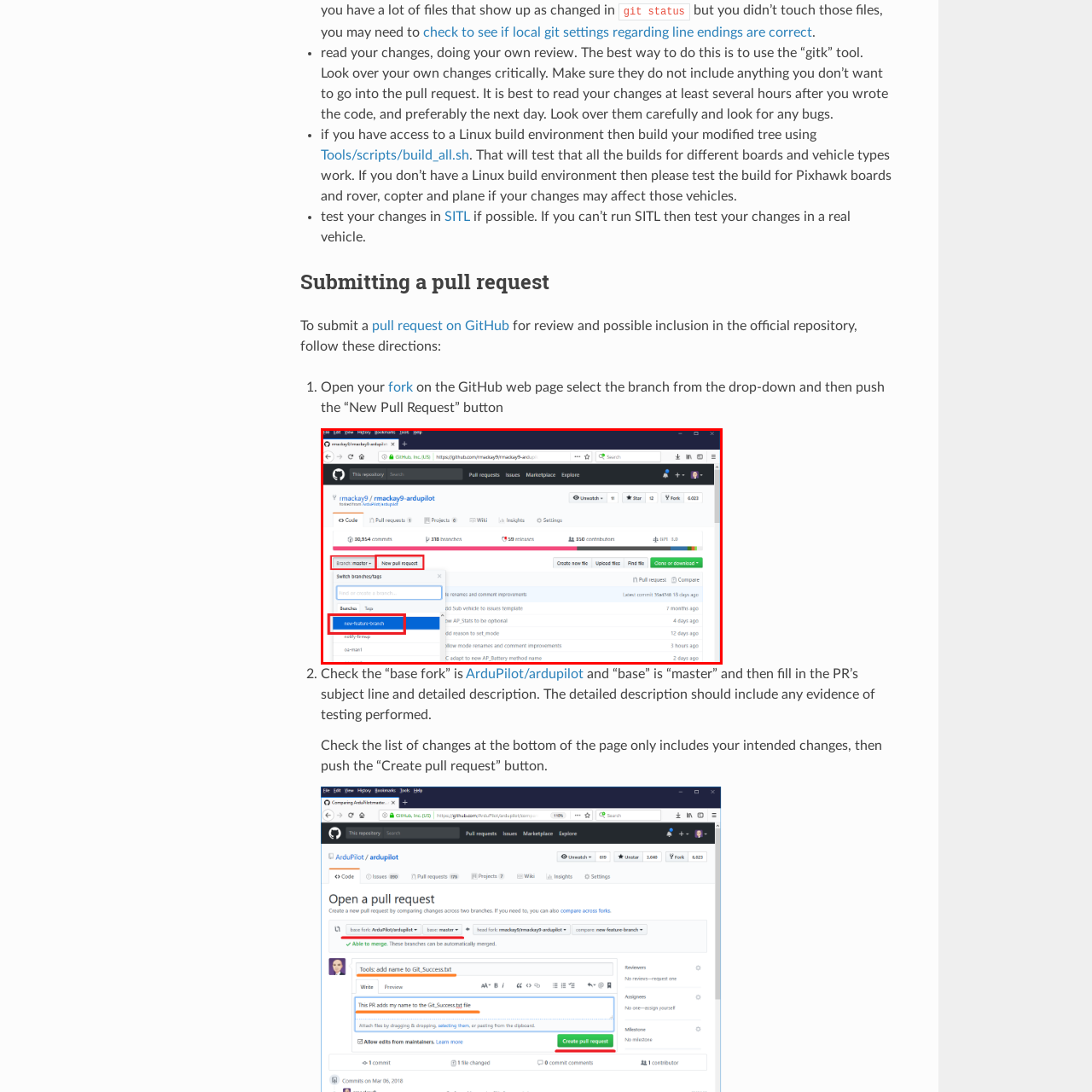View the image within the red box and answer the following question with a concise word or phrase:
What is the purpose of the red button?

Initiate pull request